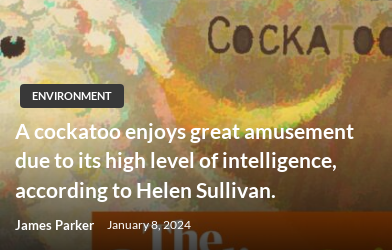Examine the screenshot and answer the question in as much detail as possible: In which category does the article fall?

The article falls under the 'Environment' category, as mentioned in the caption, which suggests that the article is related to discussions about wildlife and animal behavior.